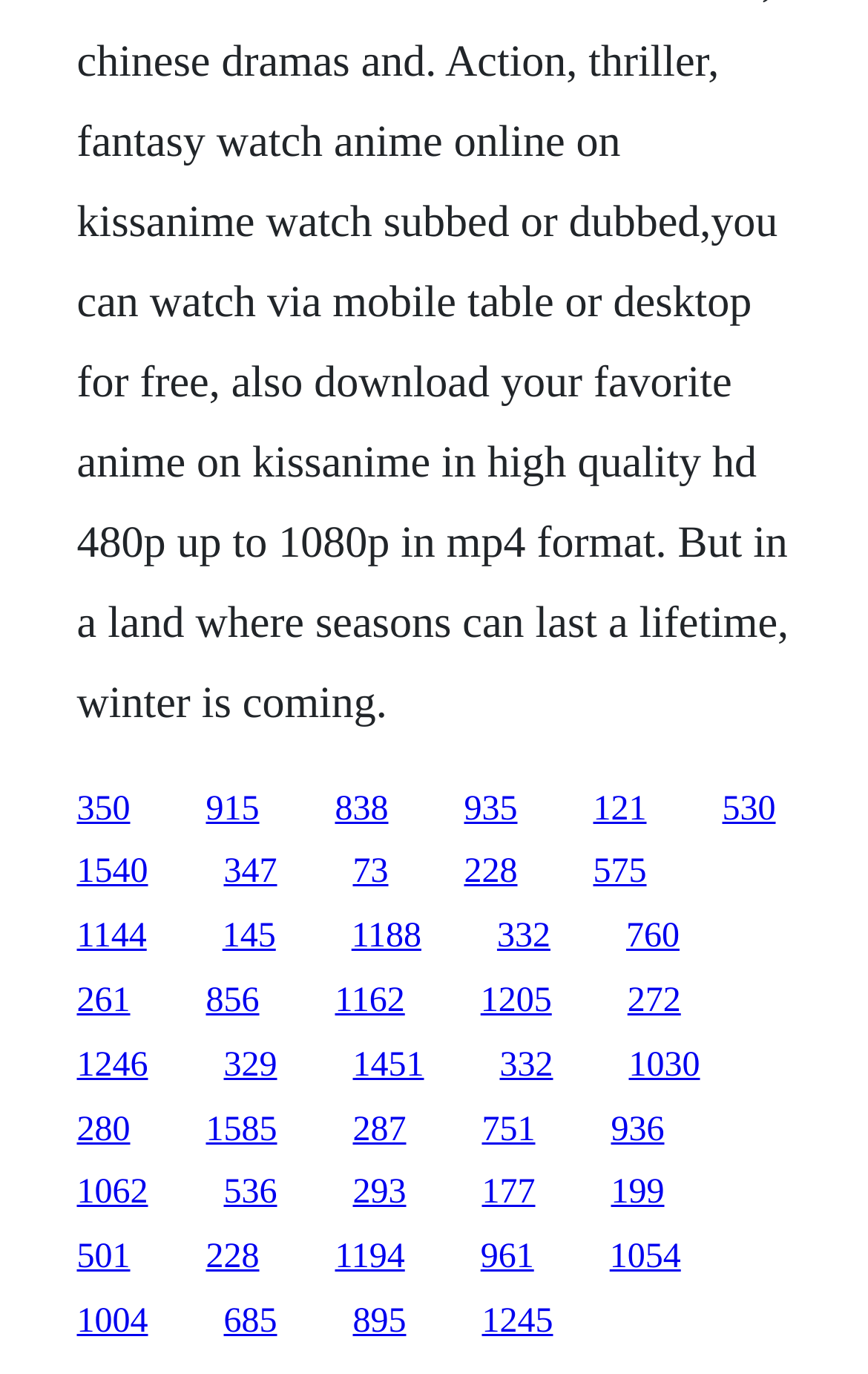Locate the bounding box coordinates of the area where you should click to accomplish the instruction: "click the first link".

[0.088, 0.575, 0.15, 0.602]